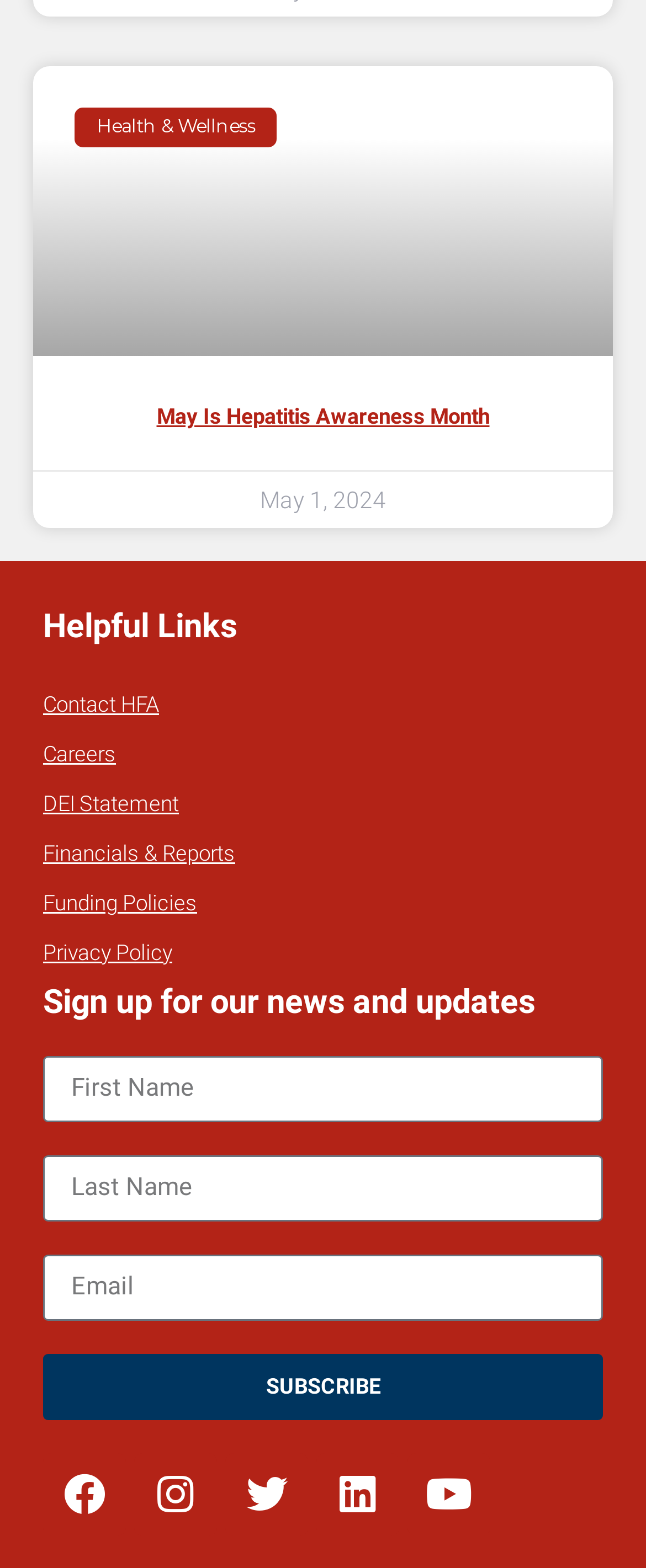Please specify the bounding box coordinates in the format (top-left x, top-left y, bottom-right x, bottom-right y), with all values as floating point numbers between 0 and 1. Identify the bounding box of the UI element described by: Financials & Reports

[0.067, 0.529, 0.933, 0.561]